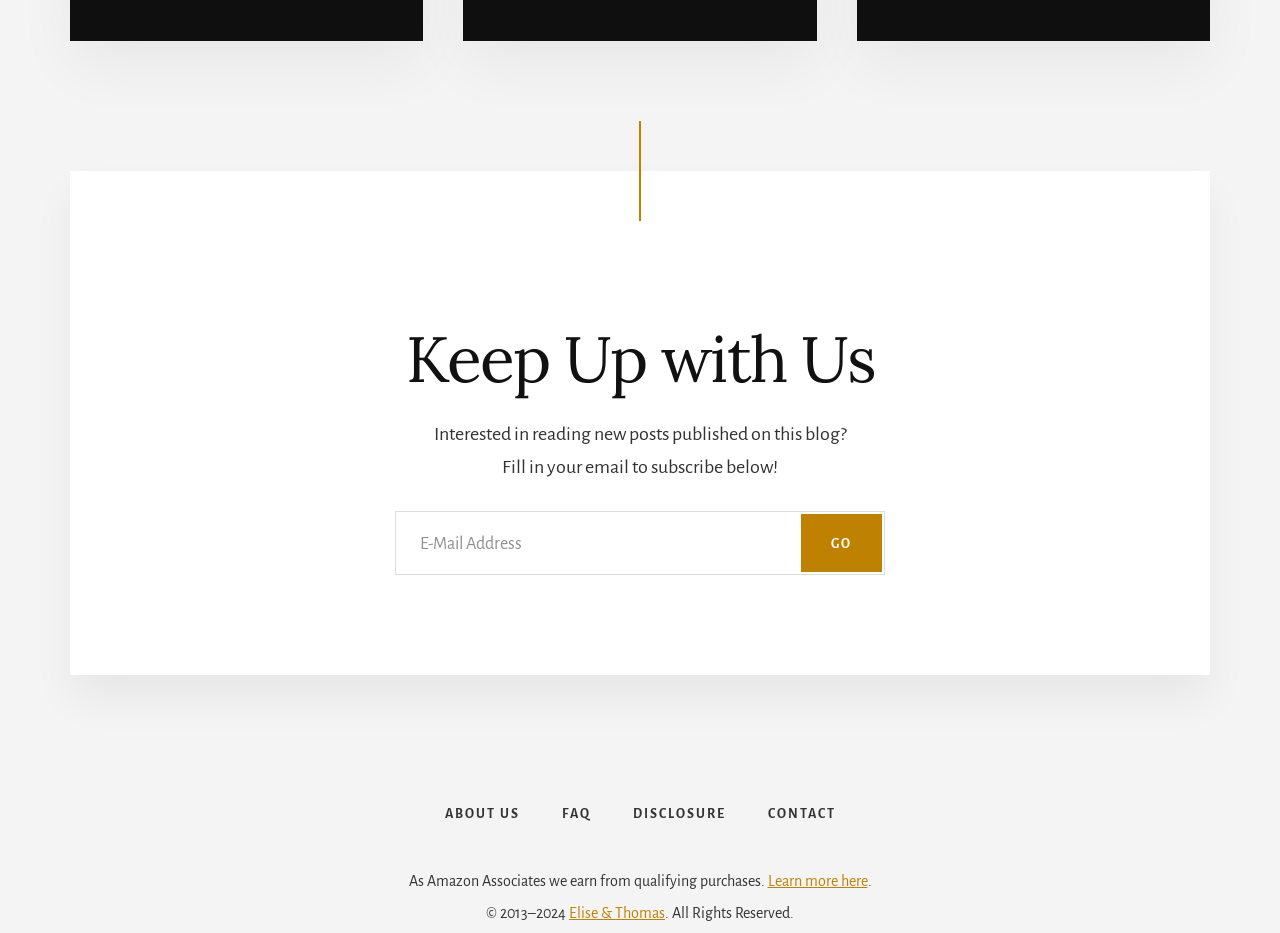What is the affiliation of the website authors?
Based on the visual information, provide a detailed and comprehensive answer.

The webpage has a static text 'As Amazon Associates we earn from qualifying purchases.' This indicates that the authors of the website are affiliated with Amazon and earn commissions from qualifying purchases.